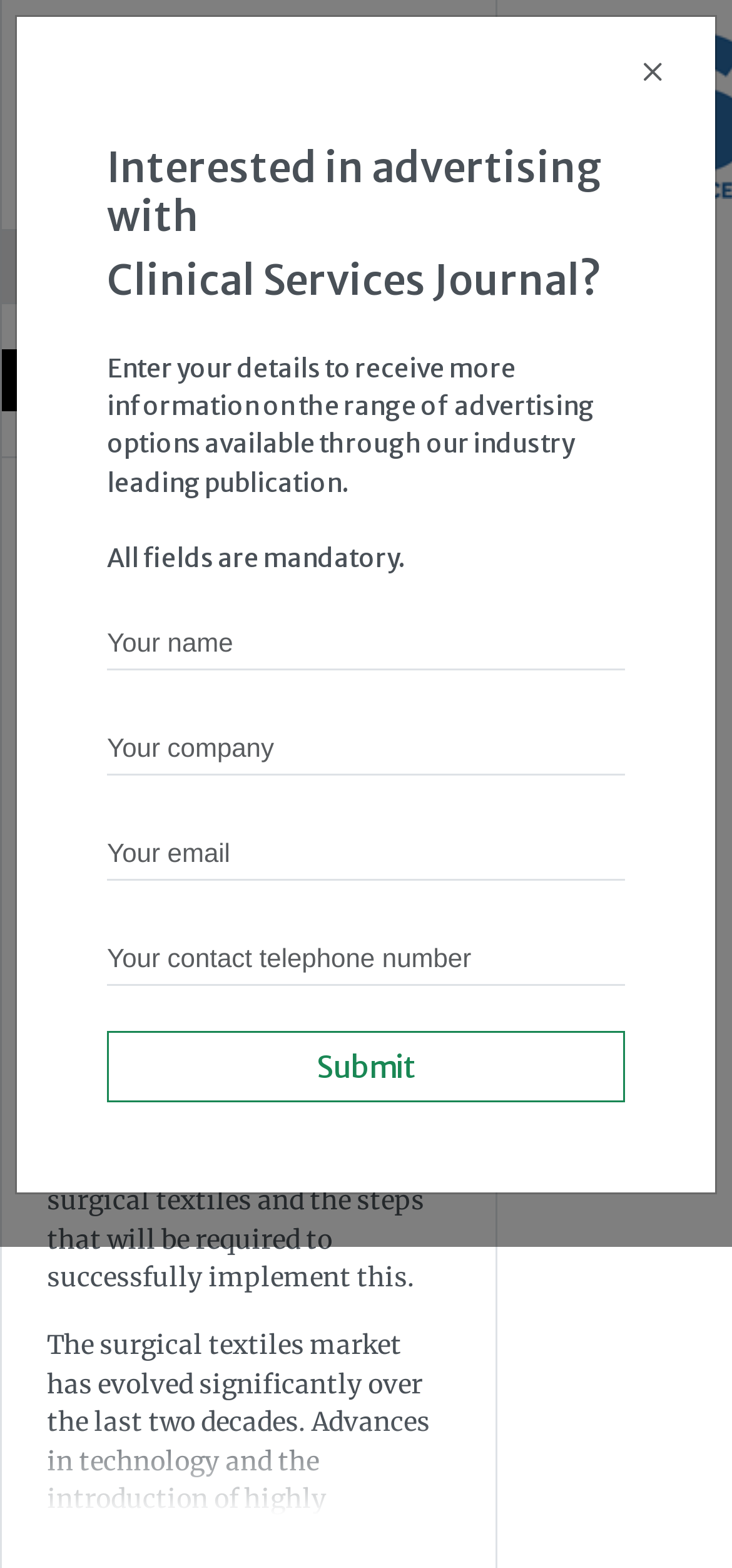Give a one-word or phrase response to the following question: What is the topic of the article?

Reusable surgical textiles